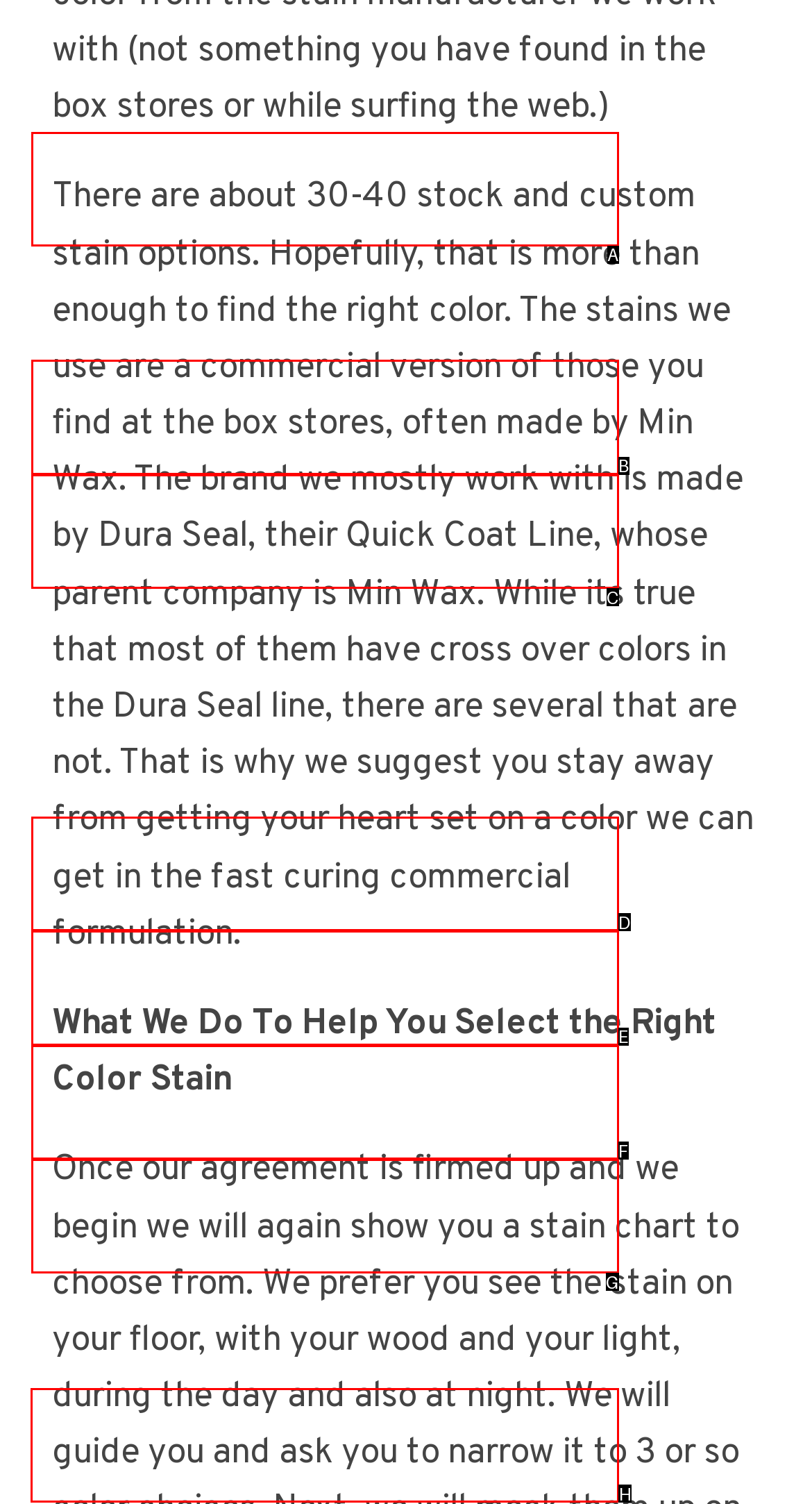Select the proper HTML element to perform the given task: learn about Stone and Tile Care Guide Answer with the corresponding letter from the provided choices.

H